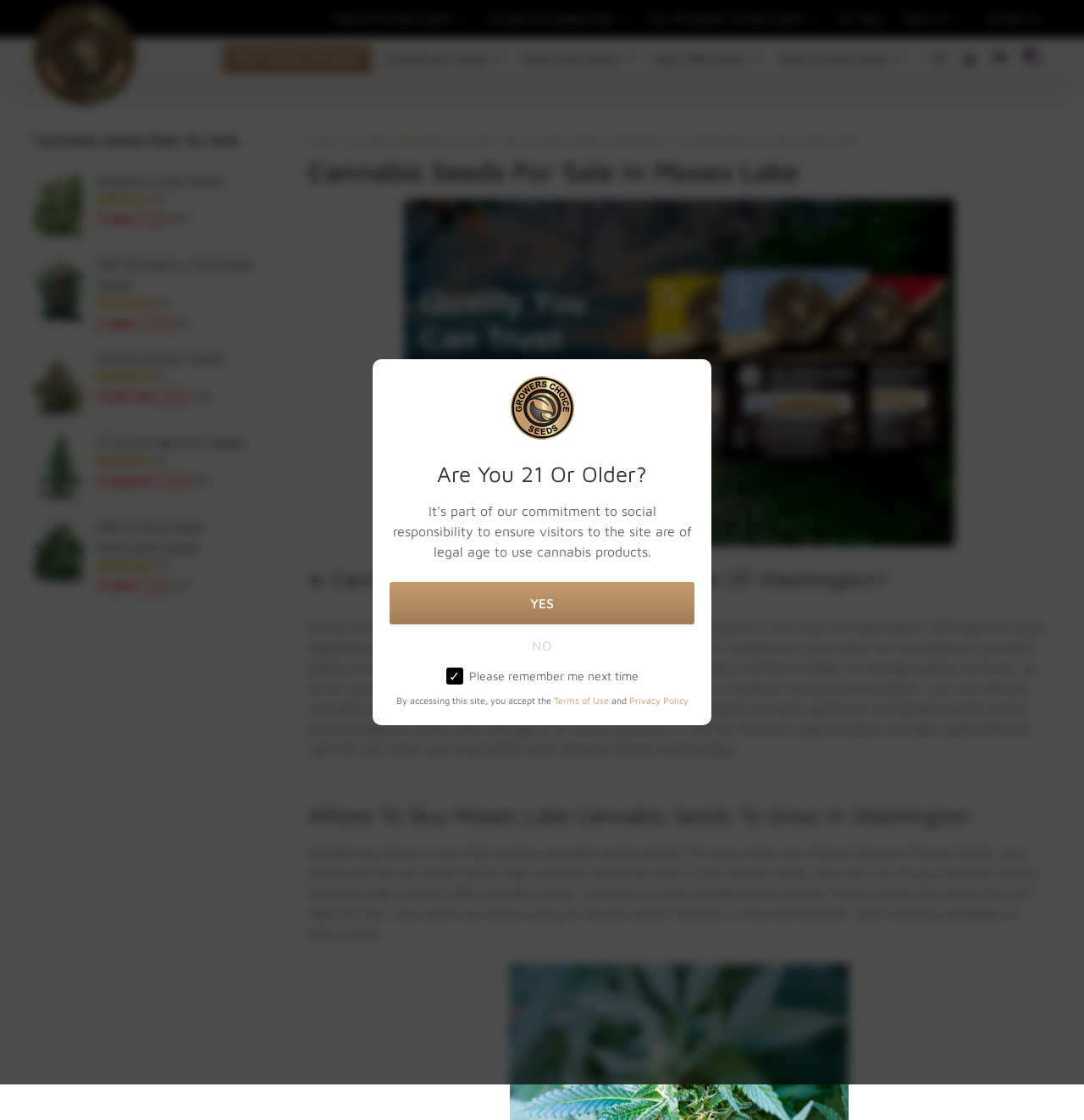Specify the bounding box coordinates of the element's region that should be clicked to achieve the following instruction: "Learn about Cara Melaporkan Dana Bos Online". The bounding box coordinates consist of four float numbers between 0 and 1, in the format [left, top, right, bottom].

None